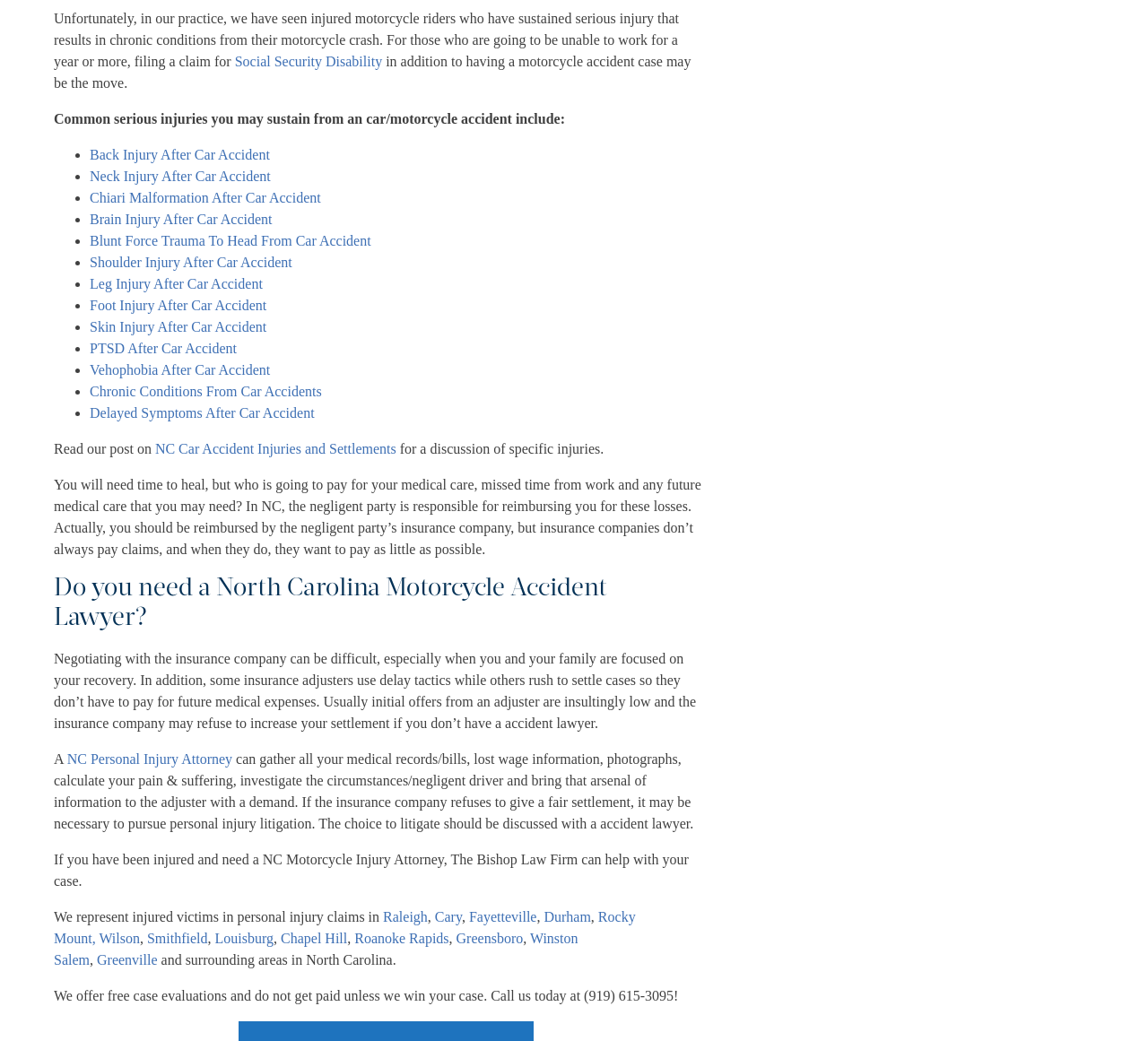Please identify the bounding box coordinates of the element I should click to complete this instruction: 'Call the law firm at (919) 615-3095'. The coordinates should be given as four float numbers between 0 and 1, like this: [left, top, right, bottom].

[0.047, 0.949, 0.591, 0.964]